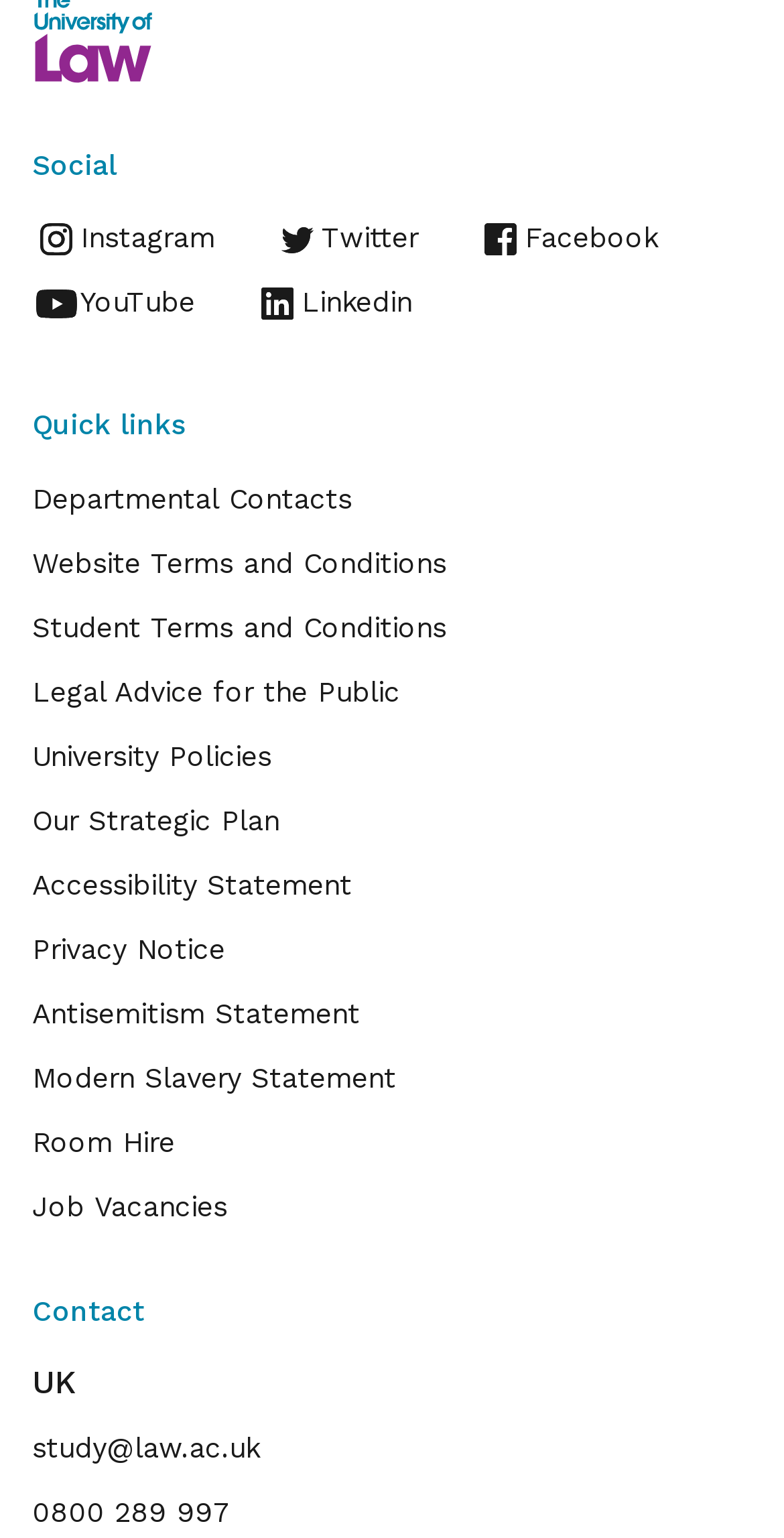How many social media links are available?
Give a one-word or short-phrase answer derived from the screenshot.

5